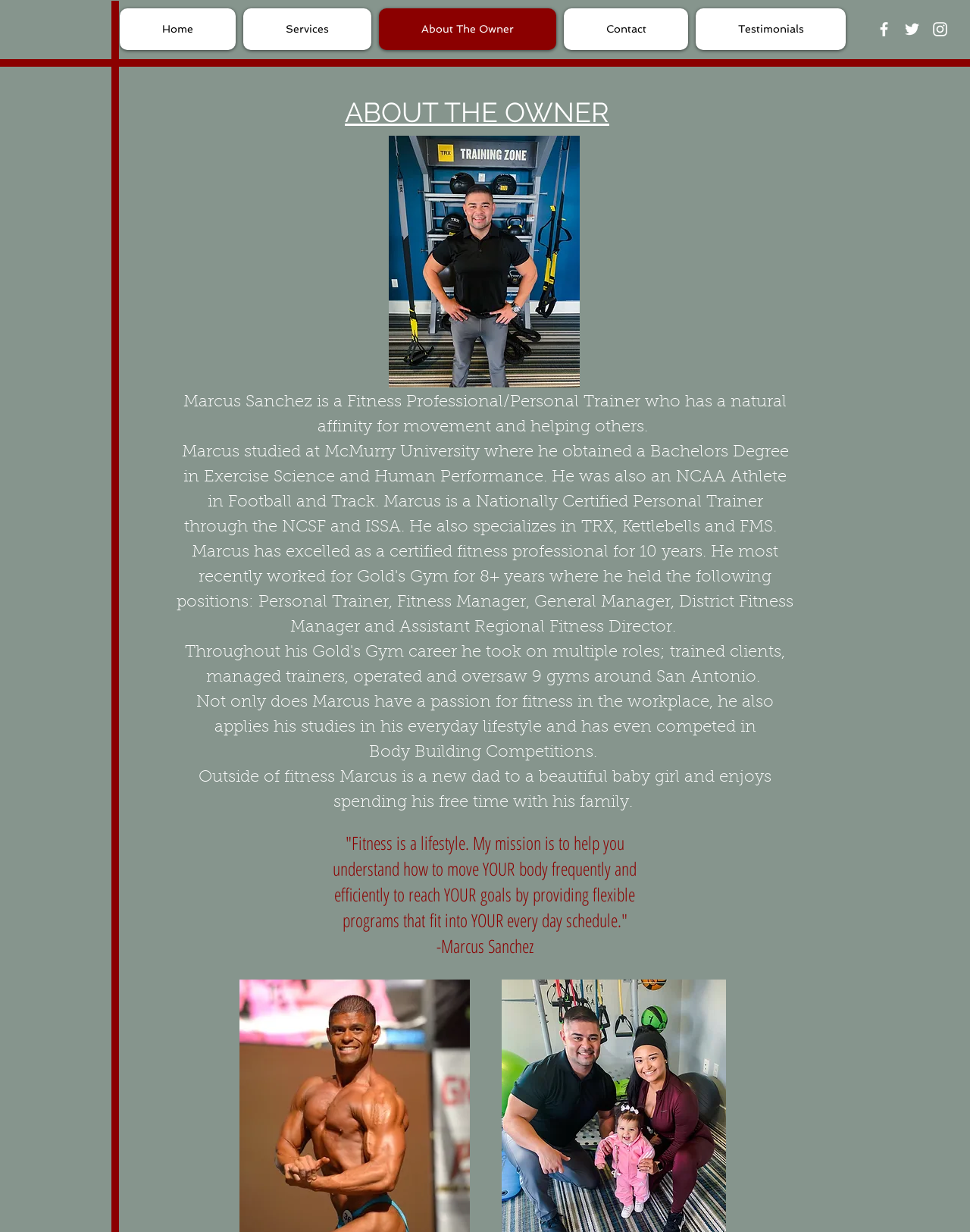Locate the bounding box coordinates of the item that should be clicked to fulfill the instruction: "Visit FitFlex Training's Facebook page".

[0.902, 0.016, 0.921, 0.031]